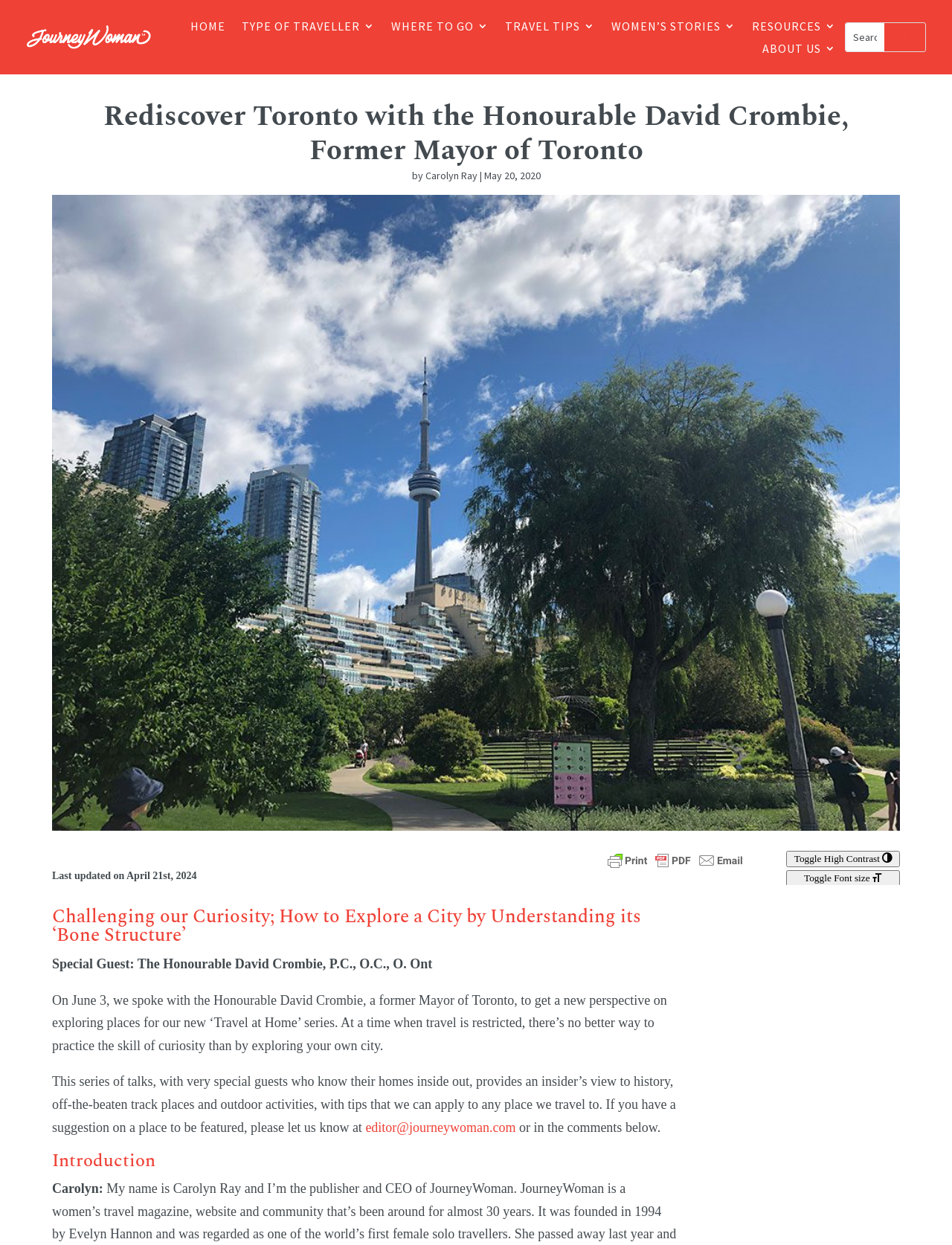Find and indicate the bounding box coordinates of the region you should select to follow the given instruction: "Toggle high contrast".

[0.826, 0.684, 0.945, 0.697]